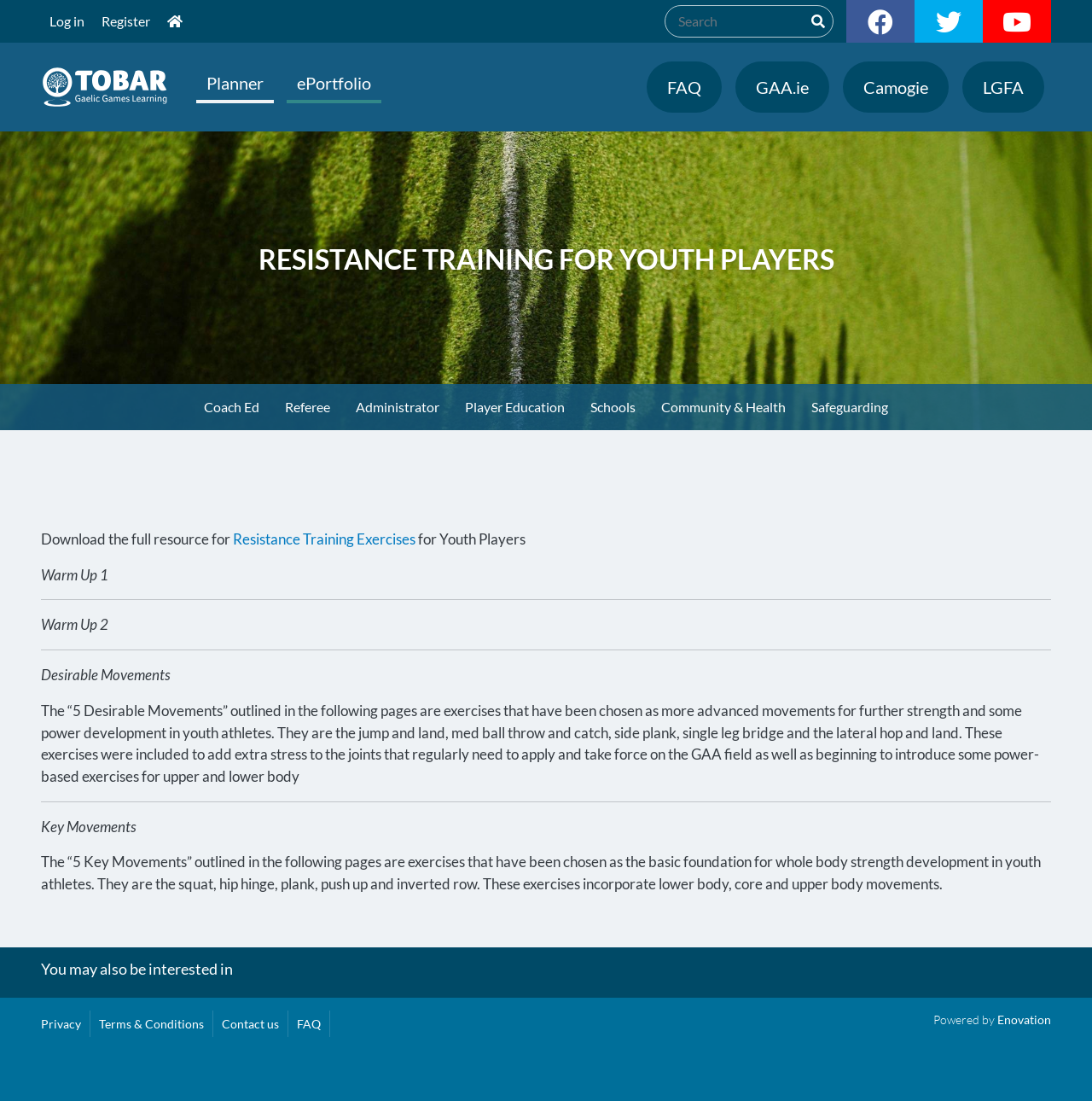Using the given element description, provide the bounding box coordinates (top-left x, top-left y, bottom-right x, bottom-right y) for the corresponding UI element in the screenshot: Schools

[0.529, 0.349, 0.594, 0.391]